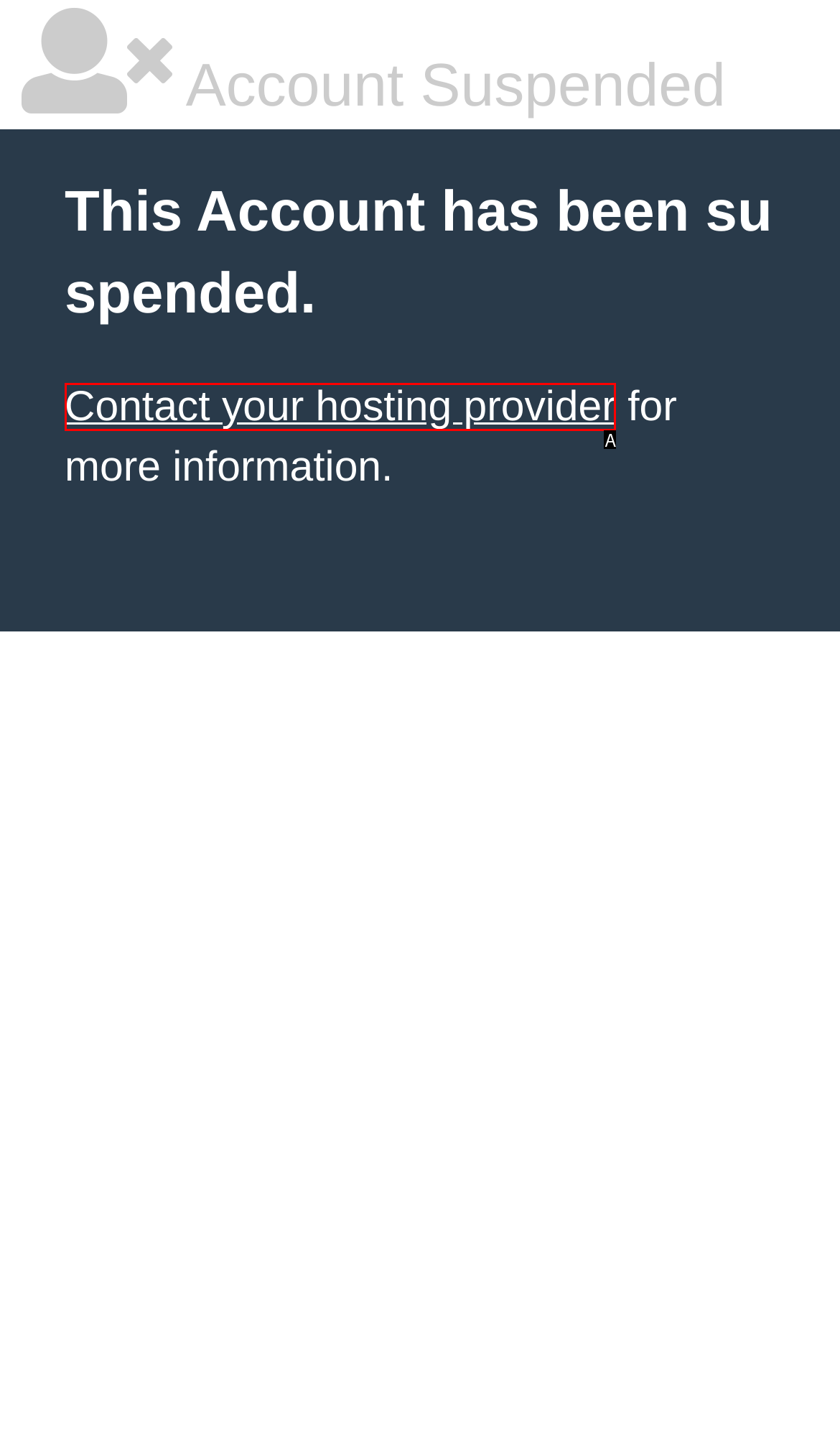Determine which option fits the element description: Contact your hosting provider
Answer with the option’s letter directly.

A